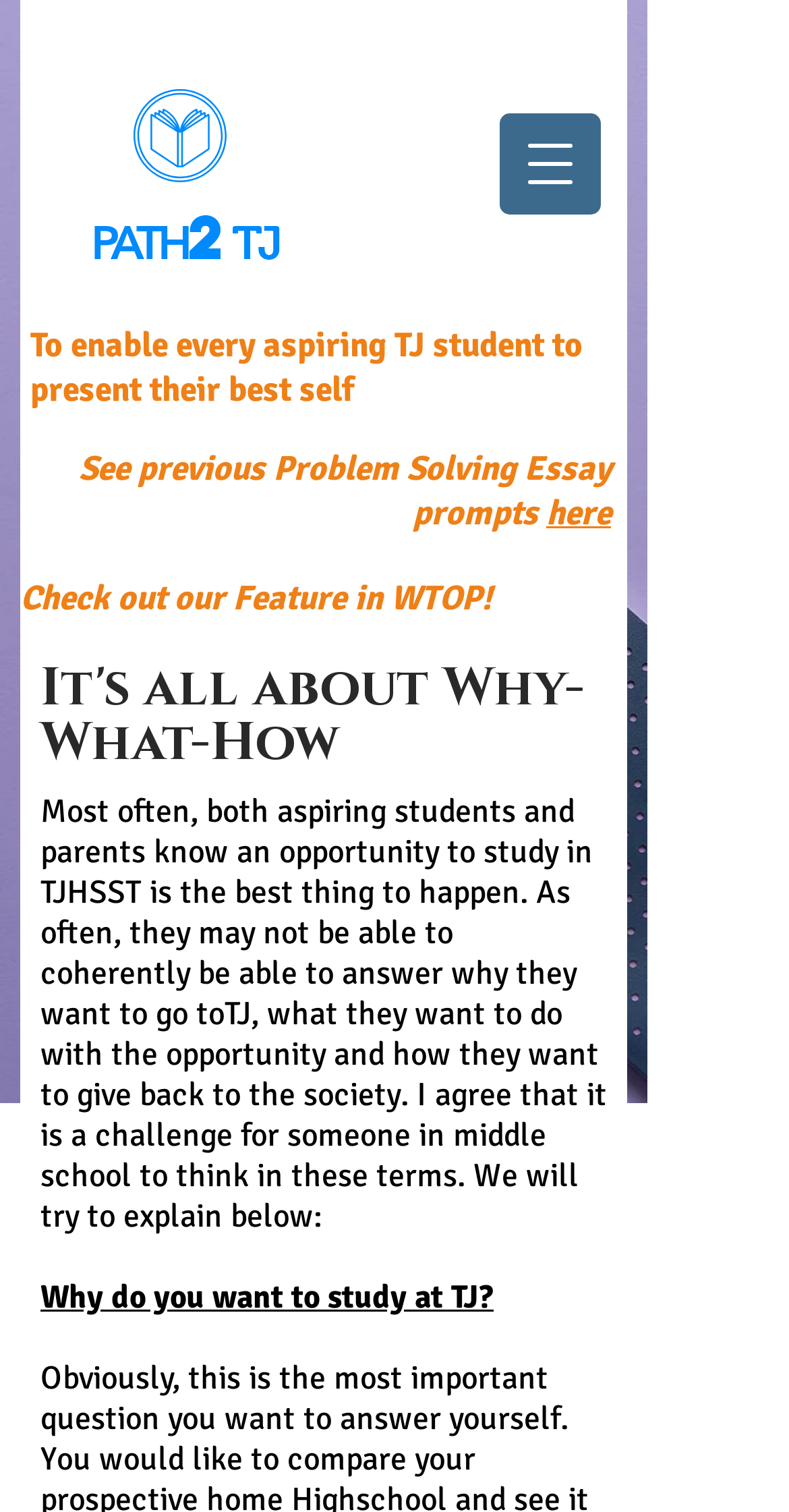Find the bounding box coordinates of the UI element according to this description: "#comp-kb48rggn svg [data-color="1"] {fill: #008AFC;}".

[0.169, 0.059, 0.287, 0.12]